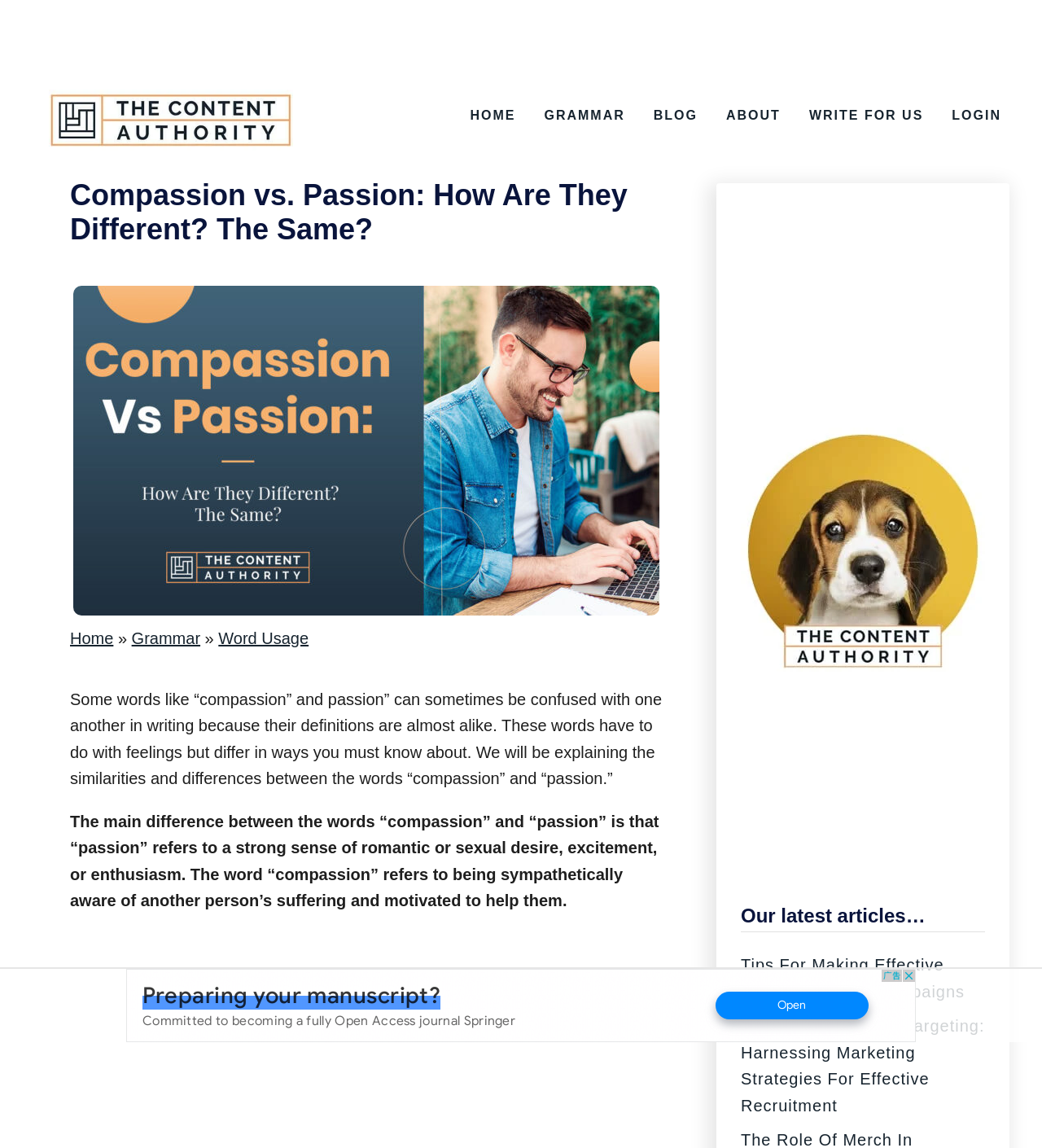Identify the bounding box coordinates for the element you need to click to achieve the following task: "read article about word usage". The coordinates must be four float values ranging from 0 to 1, formatted as [left, top, right, bottom].

[0.21, 0.548, 0.296, 0.564]